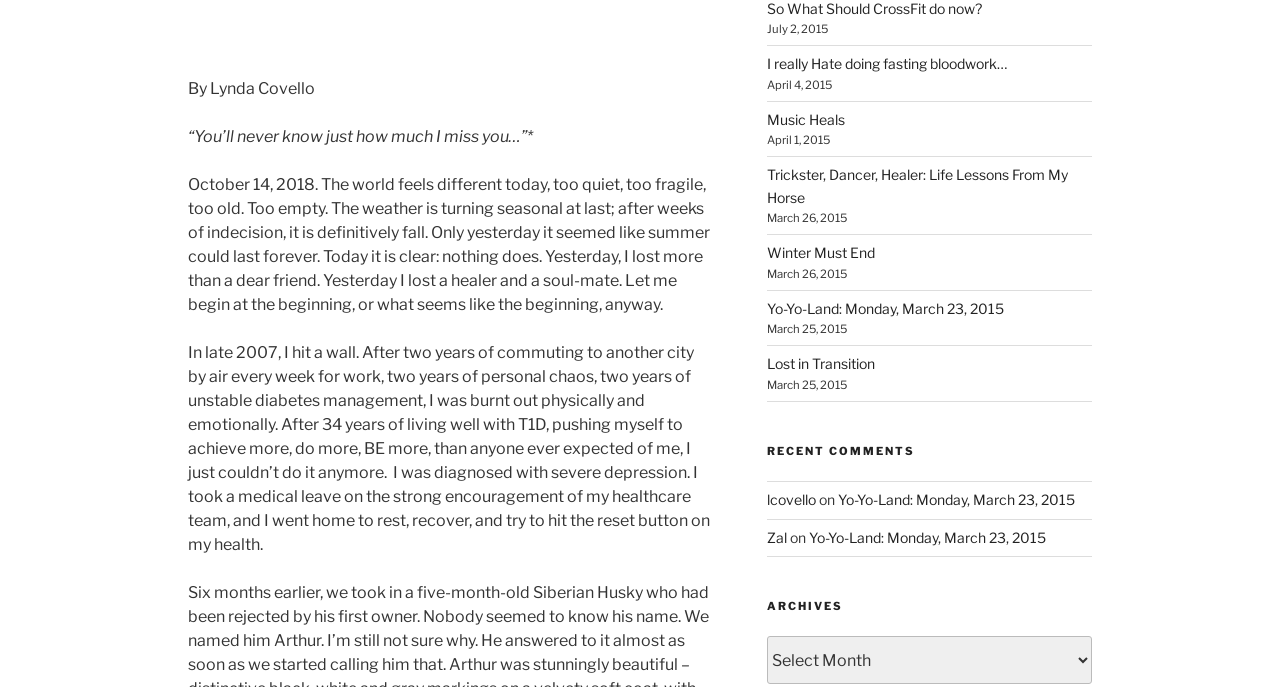Please determine the bounding box coordinates of the element to click in order to execute the following instruction: "Explore the archives". The coordinates should be four float numbers between 0 and 1, specified as [left, top, right, bottom].

[0.599, 0.926, 0.853, 0.996]